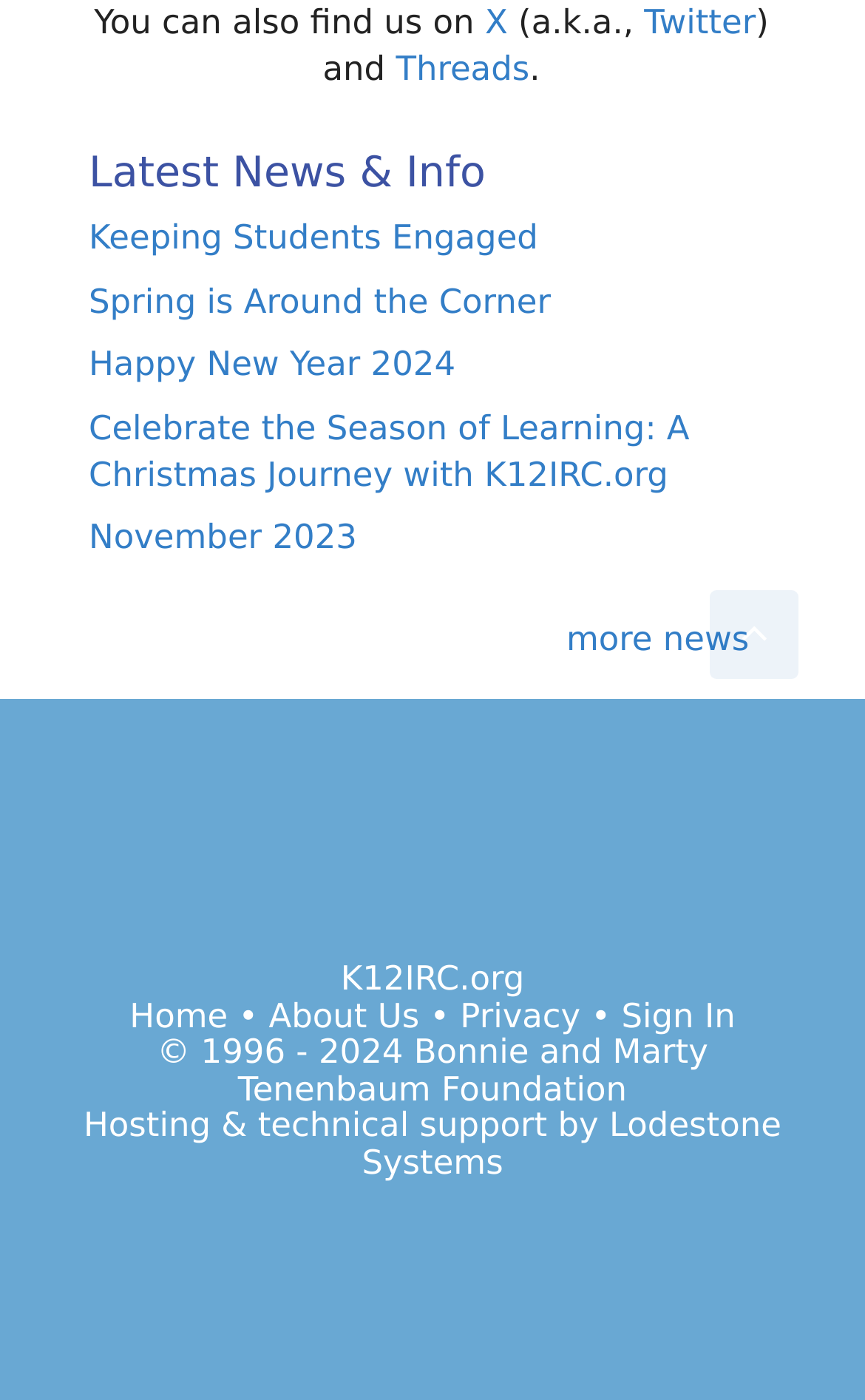Provide a brief response to the question below using one word or phrase:
What is the title of the latest news?

Happy New Year 2024